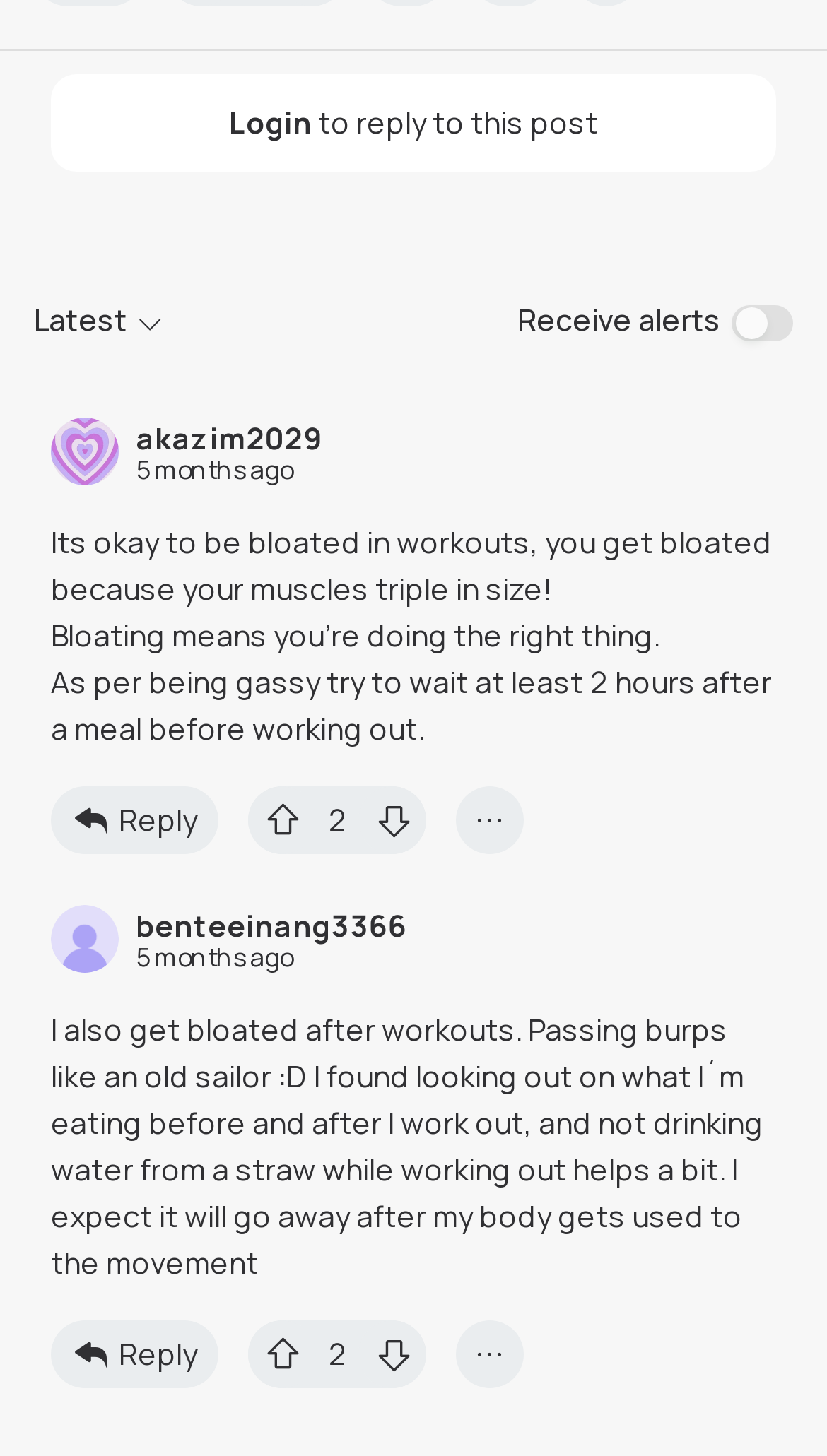Determine the bounding box coordinates of the UI element that matches the following description: "parent_node: 2". The coordinates should be four float numbers between 0 and 1 in the format [left, top, right, bottom].

[0.3, 0.541, 0.382, 0.587]